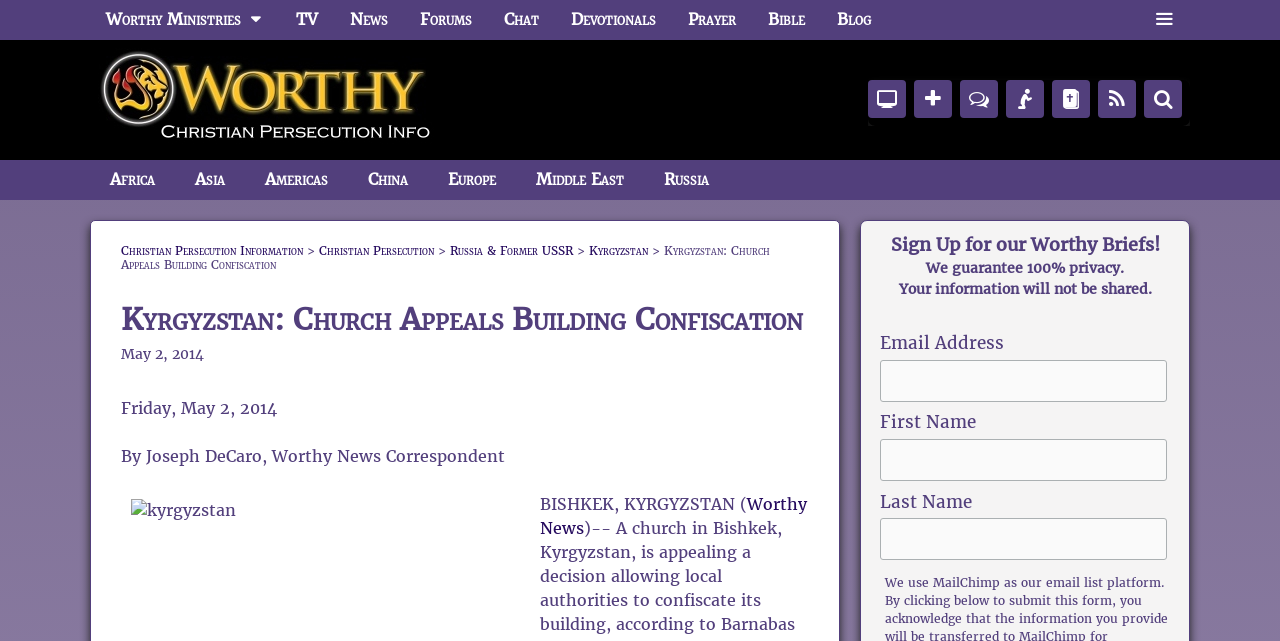Present a detailed account of what is displayed on the webpage.

This webpage is about Christian persecution information, specifically an article titled "Kyrgyzstan: Church Appeals Building Confiscation". At the top, there is a navigation bar with 9 links, including "Worthy Ministries", "TV", "News", "Forums", "Chat", "Devotionals", "Prayer", "Bible", and "Blog". 

Below the navigation bar, there is a section with 7 social media links and a search button. On the left side, there is a column with links to different regions, including "Africa", "Asia", "Americas", "China", "Europe", "Middle East", and "Russia". 

The main content of the webpage is an article about a church in Bishkek, Kyrgyzstan, appealing a decision allowing local authorities to confiscate its building. The article is divided into sections, with headings and paragraphs of text. There is a time stamp indicating that the article was published on May 2, 2014. 

At the bottom of the page, there is a section to sign up for Worthy Briefs, with a guarantee of 100% privacy and a promise that the information will not be shared. There are three text boxes to input email address, first name, and last name.